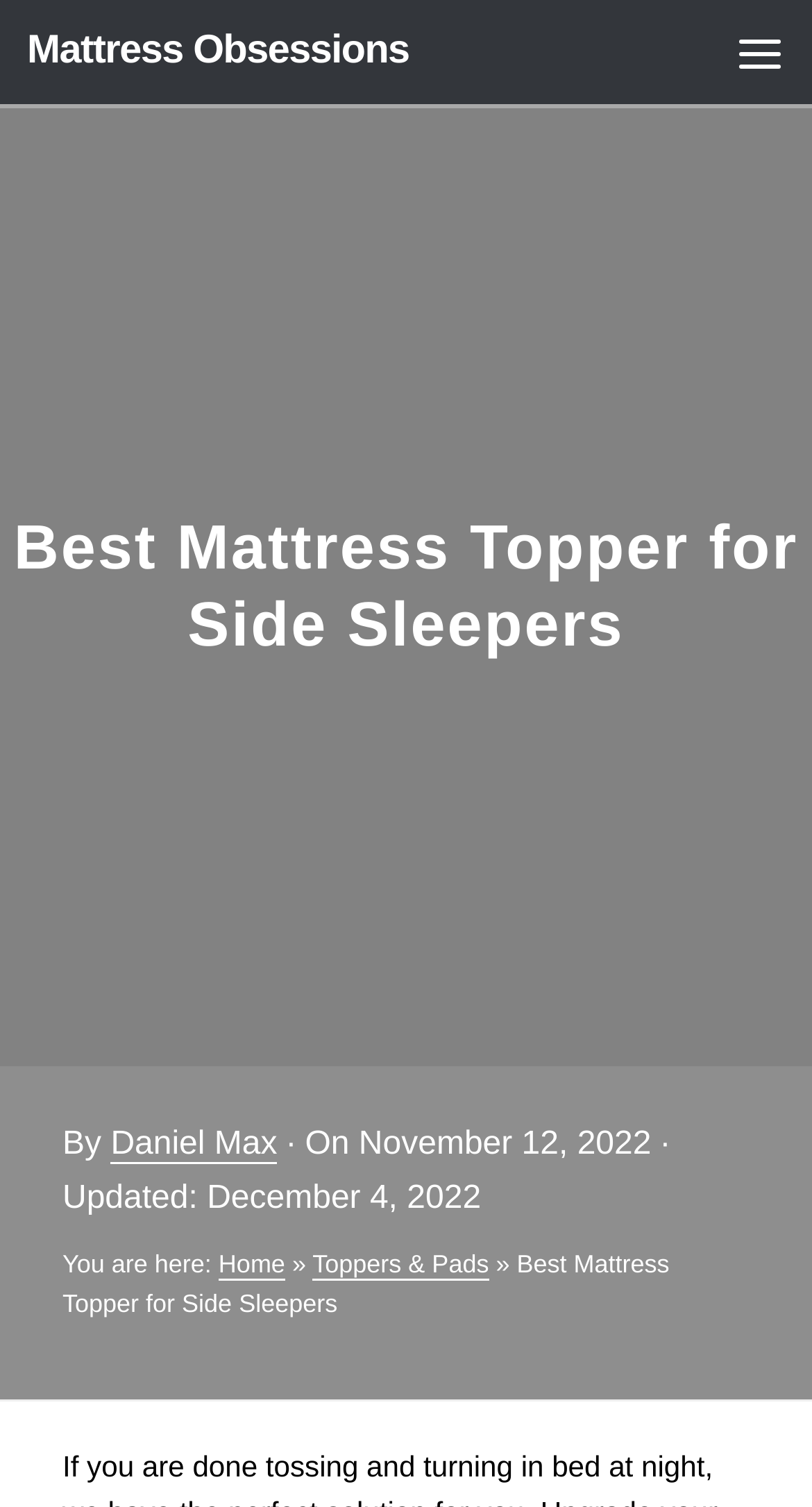Answer the question using only a single word or phrase: 
When was the article last updated?

December 4, 2022